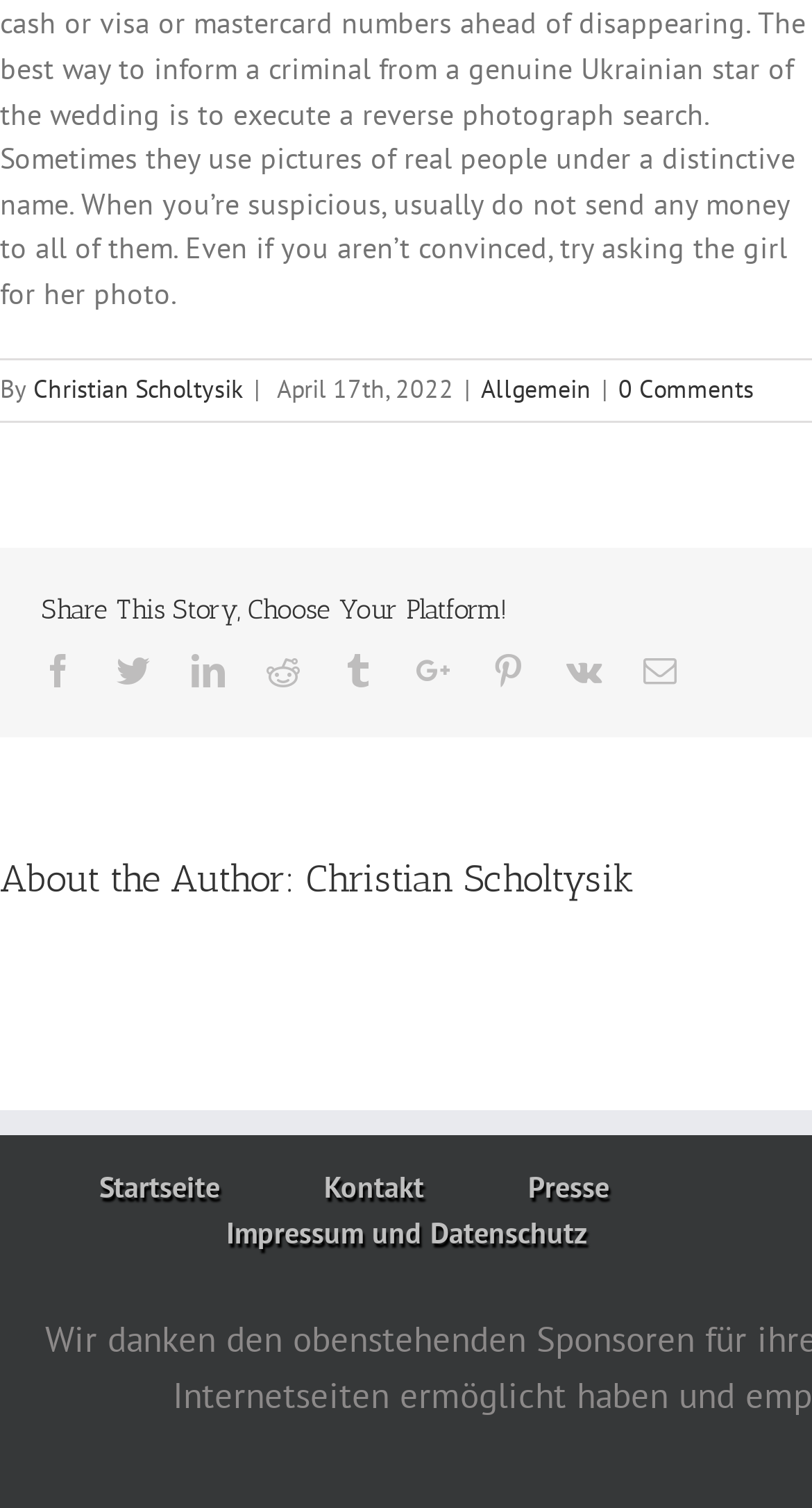Please analyze the image and provide a thorough answer to the question:
What social media platforms can you share this story on?

The webpage provides a section titled 'Share This Story, Choose Your Platform!' which lists various social media platforms, including Facebook, Twitter, Linkedin, Reddit, Tumblr, Google+, Pinterest, Vk, and Email.